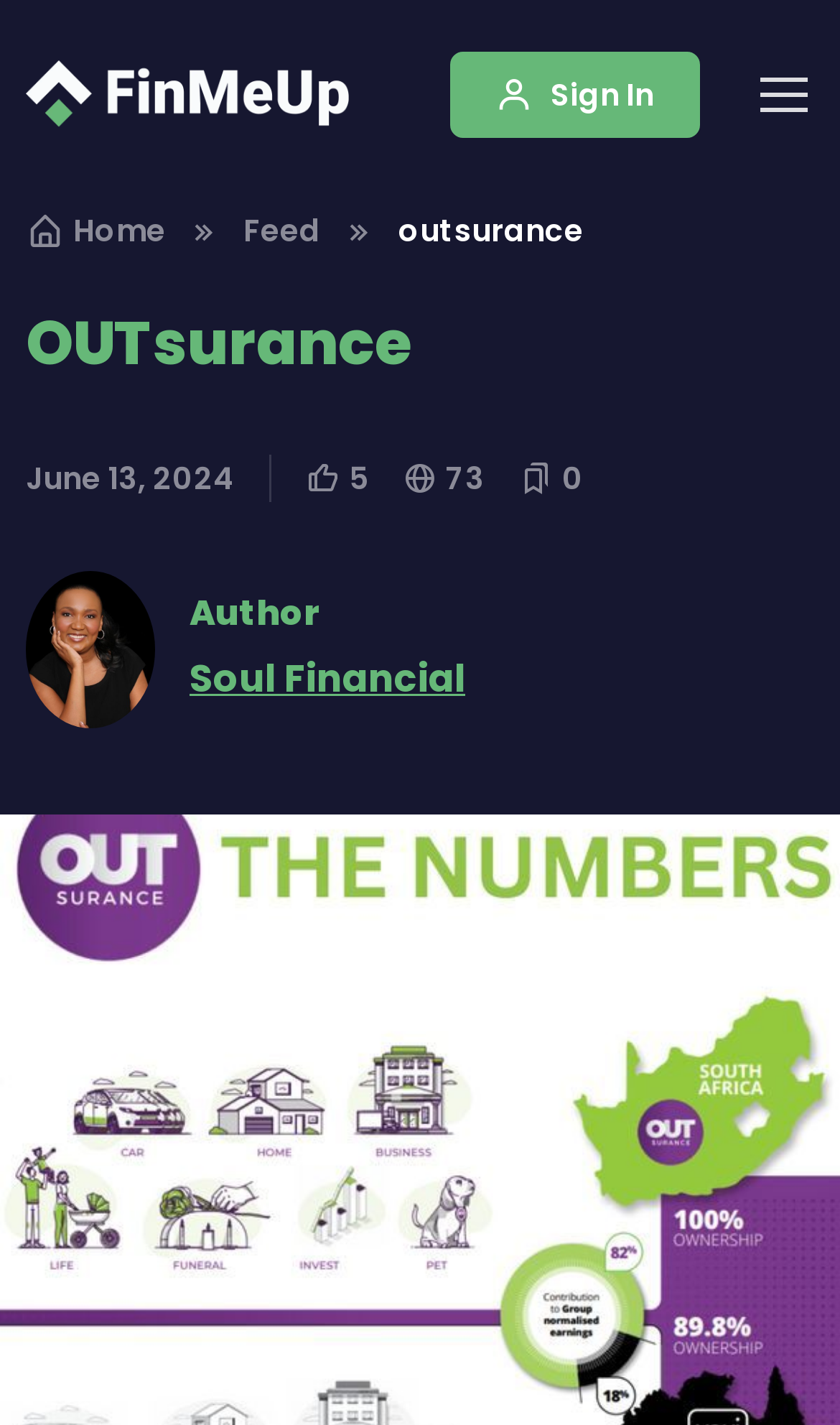Craft a detailed narrative of the webpage's structure and content.

The webpage appears to be a portfolio page, with a focus on a new addition. At the top, there is a header section that spans the entire width of the page, containing a logo image of "FinMeUp" on the left, a "Sign In" link in the middle, and a "Toggle navigation" button on the right.

Below the header, there is a navigation section, also spanning the full width, with three links: "Home" on the left, "Feed" in the middle, and "outsurance" on the right.

The main content area begins with a large heading that reads "OUTsurance", taking up most of the width. Below this heading, there are three lines of text: "June 13, 2024" on the left, "73" in the middle, and "0" on the right.

To the left of these lines of text, there is an image of "Soul Financial". Below this image, there is a heading that reads "Author", followed by a link to "Soul Financial".